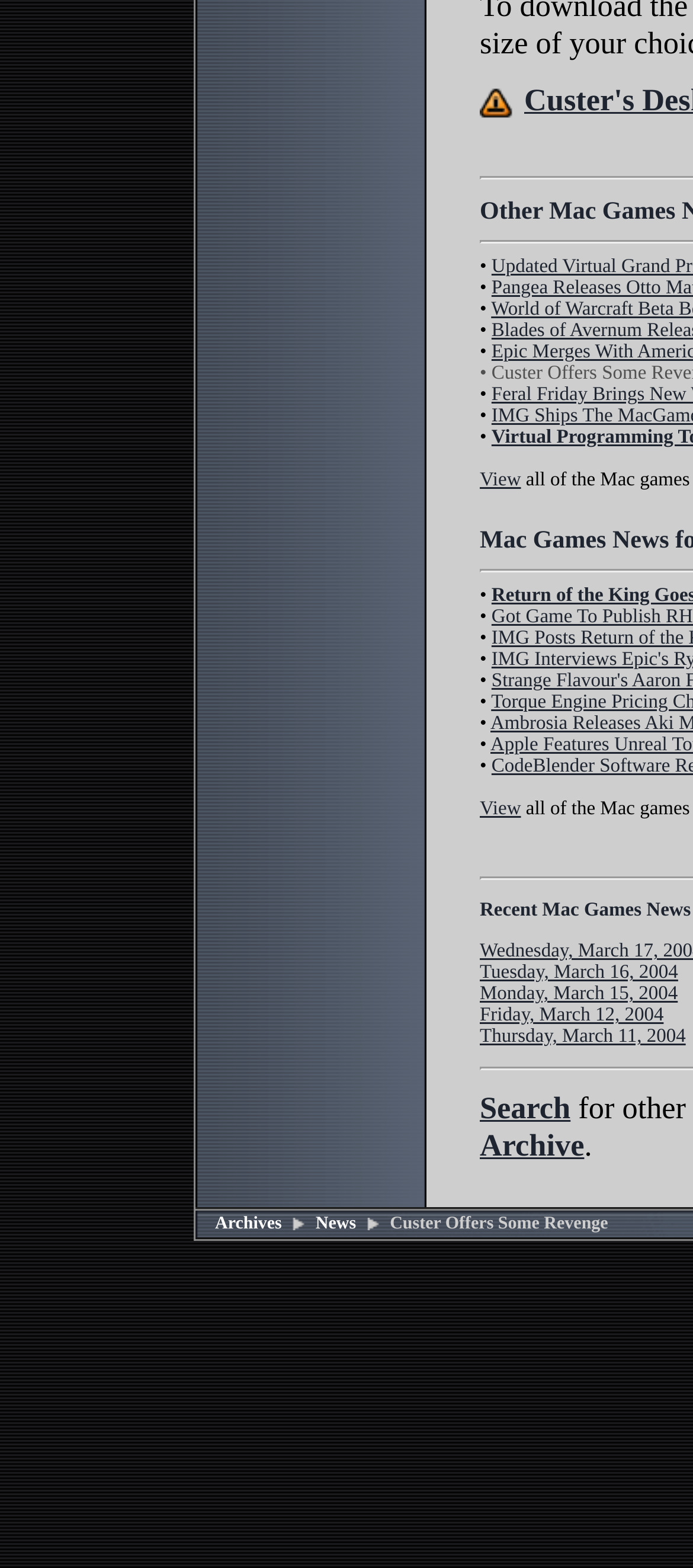Find and indicate the bounding box coordinates of the region you should select to follow the given instruction: "View Monday, March 15, 2004".

[0.692, 0.627, 0.978, 0.641]